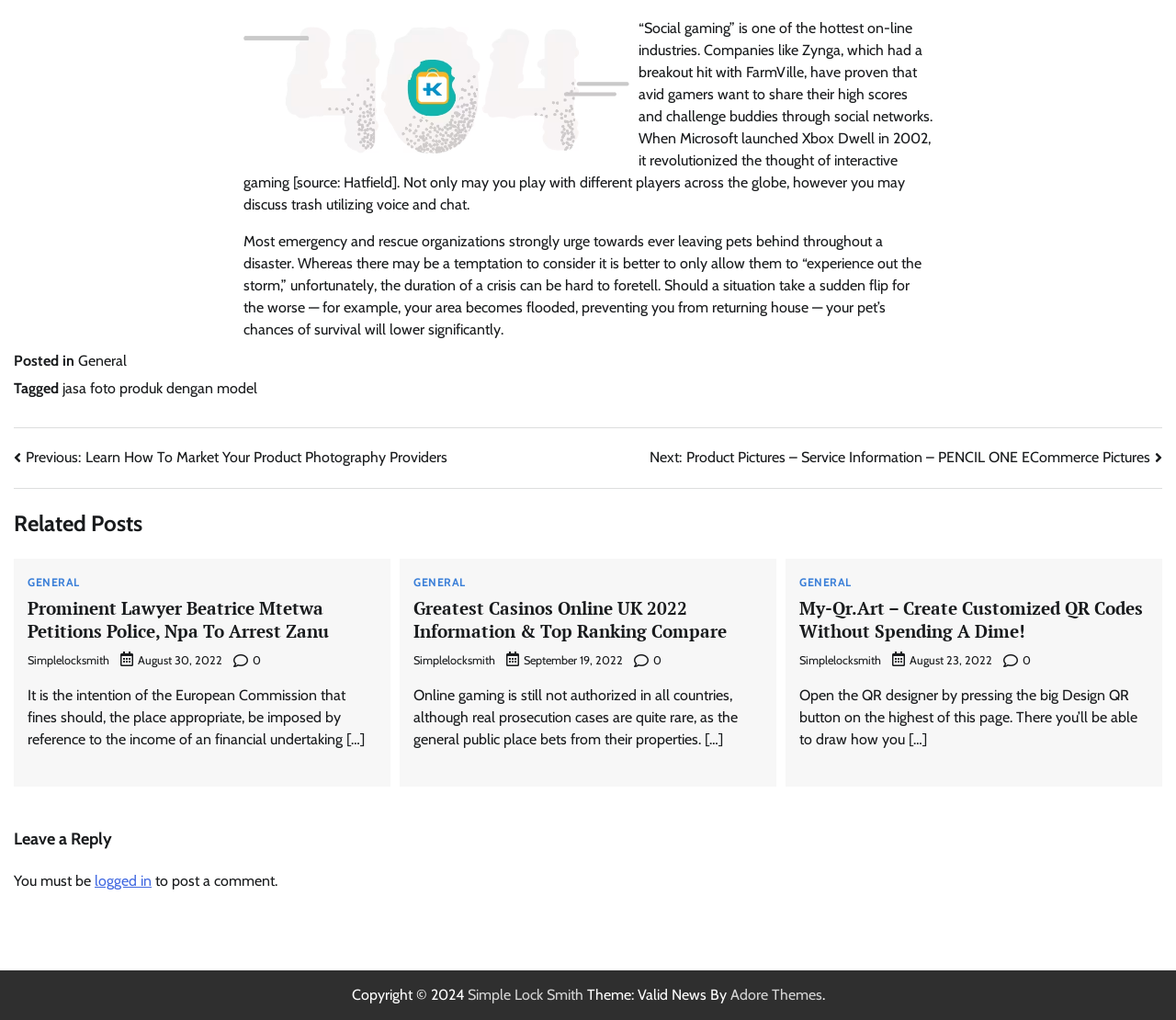Identify the bounding box of the HTML element described as: "Simple Lock Smith".

[0.397, 0.967, 0.496, 0.984]